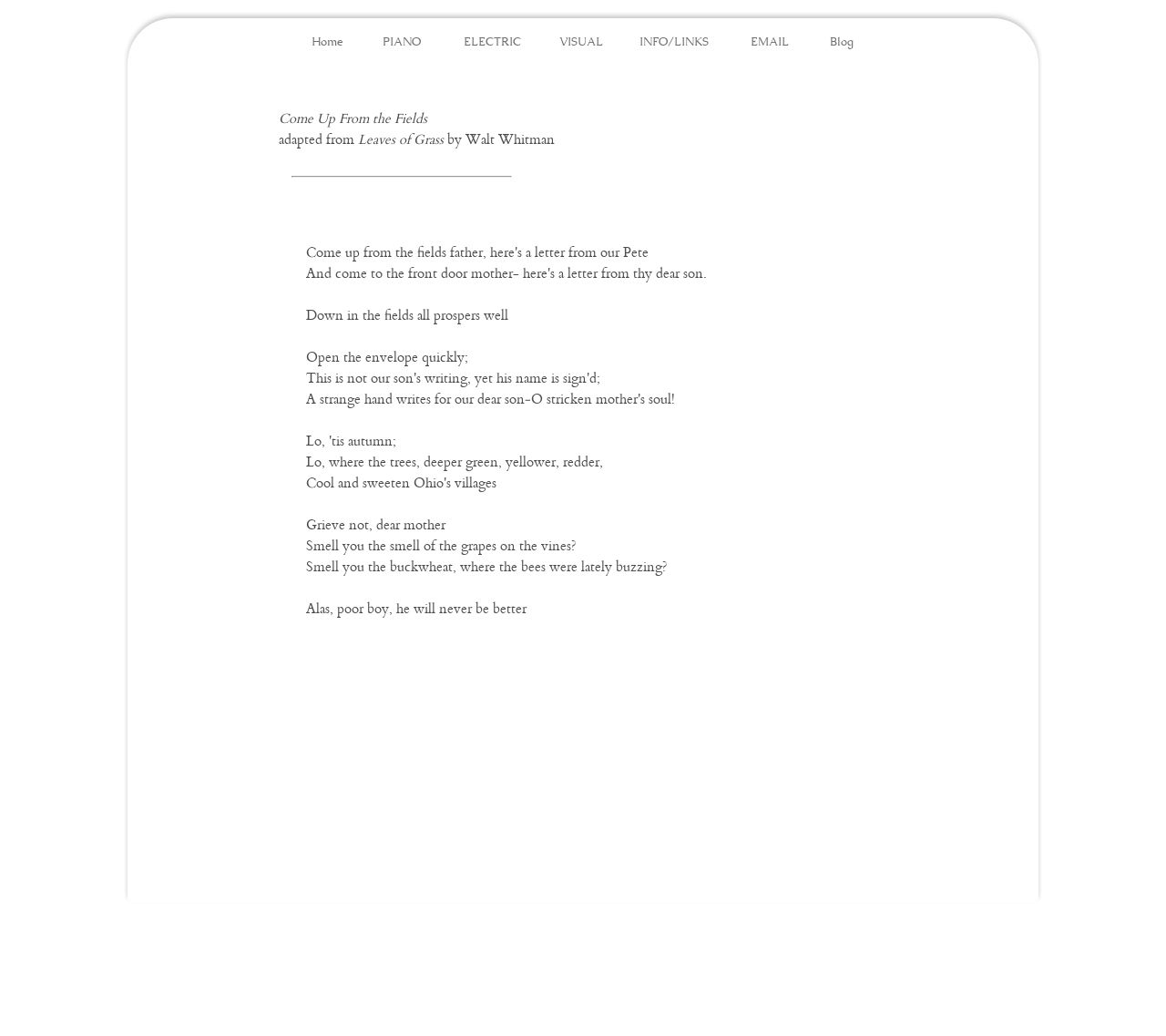What is the theme of the poem?
Please ensure your answer to the question is detailed and covers all necessary aspects.

The theme of the poem appears to be grief and nature, as indicated by the lines 'Grieve not, dear mother' and 'Smell you the smell of the grapes on the vines?' which suggest a sense of loss and a connection to the natural world.